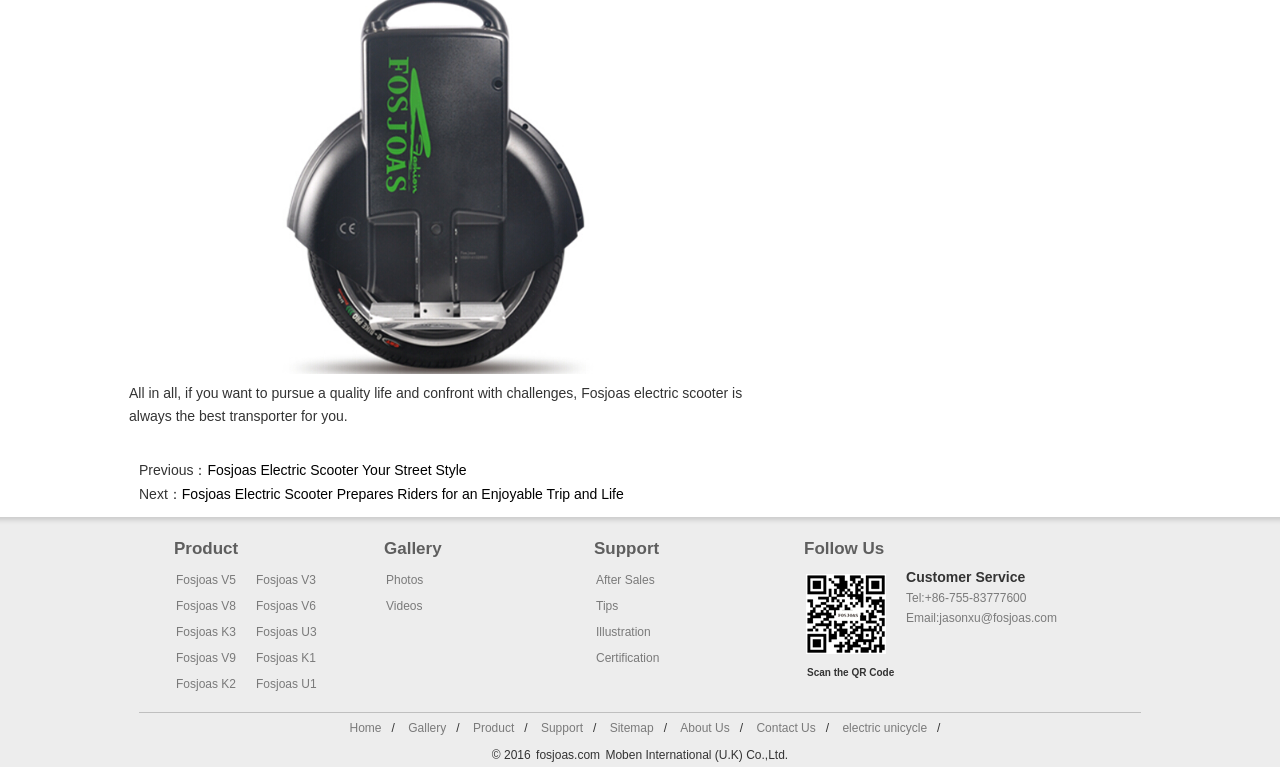Please find the bounding box for the UI component described as follows: "Tel:+86-755-83777600".

[0.708, 0.771, 0.802, 0.789]